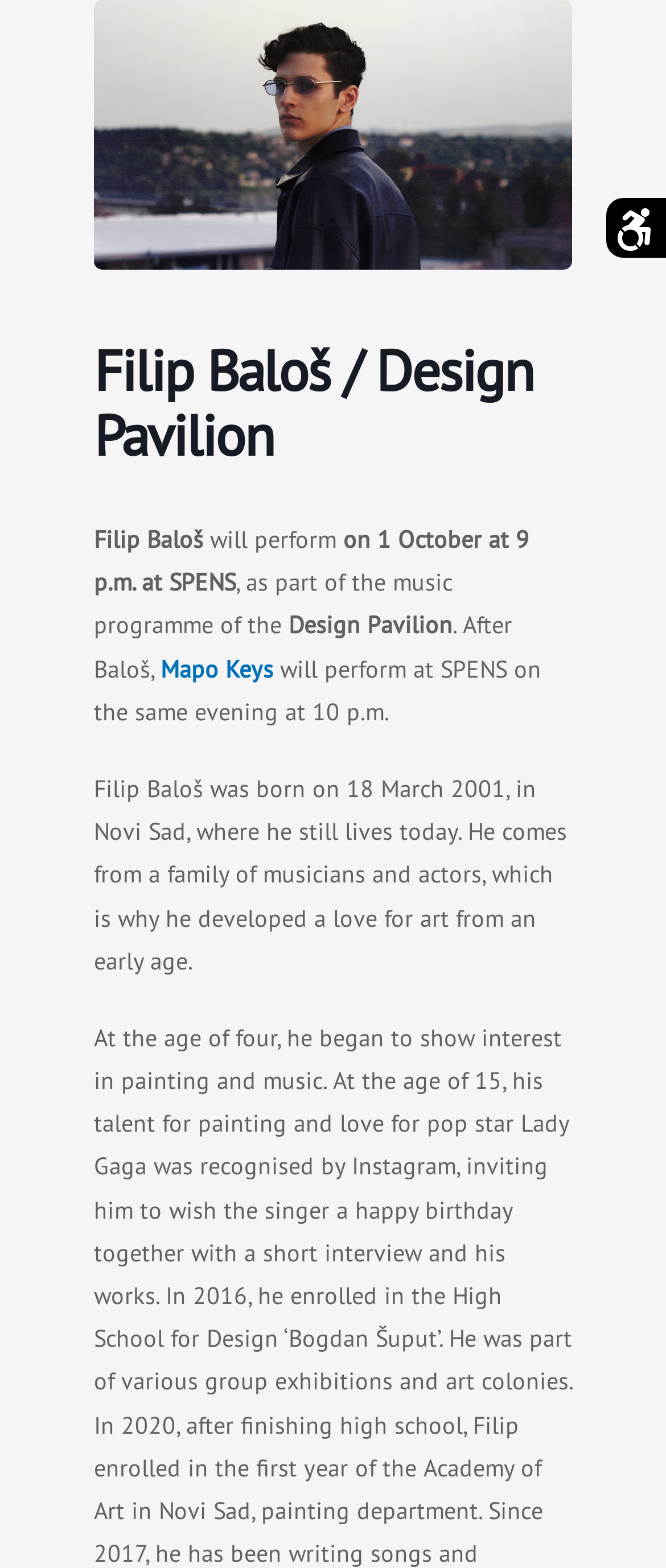Please provide a brief answer to the following inquiry using a single word or phrase:
When is Filip Baloš performing?

1 October at 9 p.m.